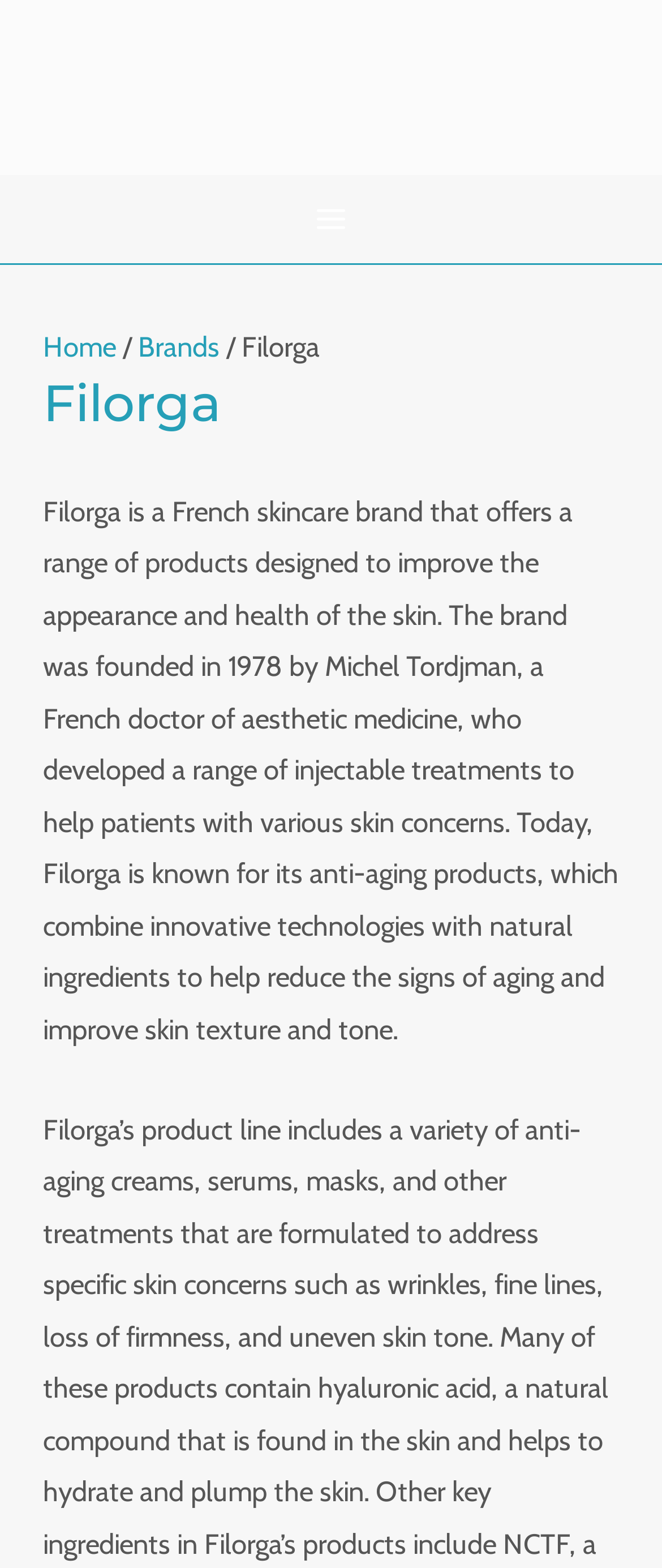What type of medicine is Michel Tordjman a doctor of?
Please craft a detailed and exhaustive response to the question.

The type of medicine Michel Tordjman is a doctor of can be found in the paragraph of text that describes the brand, which states that 'The brand was founded in 1978 by Michel Tordjman, a French doctor of aesthetic medicine'.